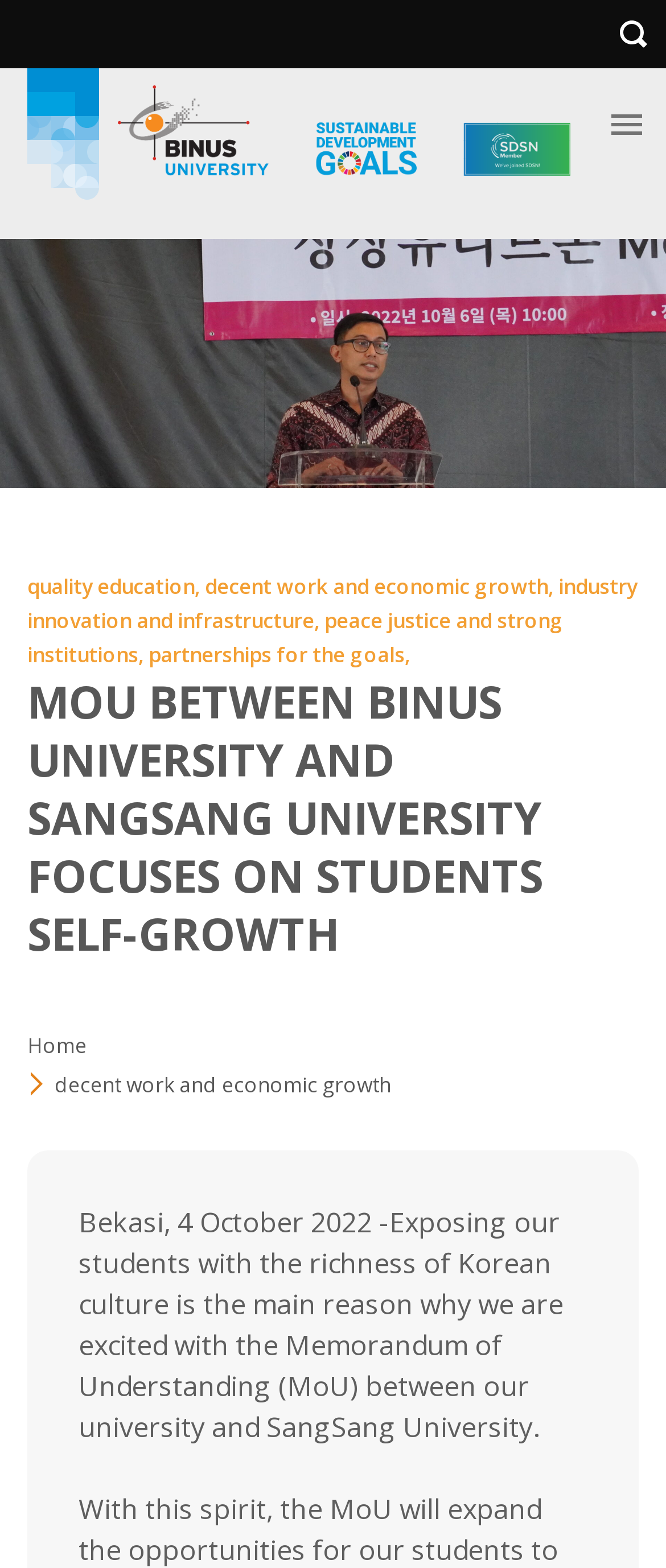What is the topic of the MOU between BINUS University and SangSang University?
Look at the webpage screenshot and answer the question with a detailed explanation.

I found the StaticText element [52] which mentions 'MOU BETWEEN BINUS UNIVERSITY AND SANGSANG UNIVERSITY FOCUSES ON STUDENTS SELF-GROWTH', indicating that the topic of the MOU is students self-growth.